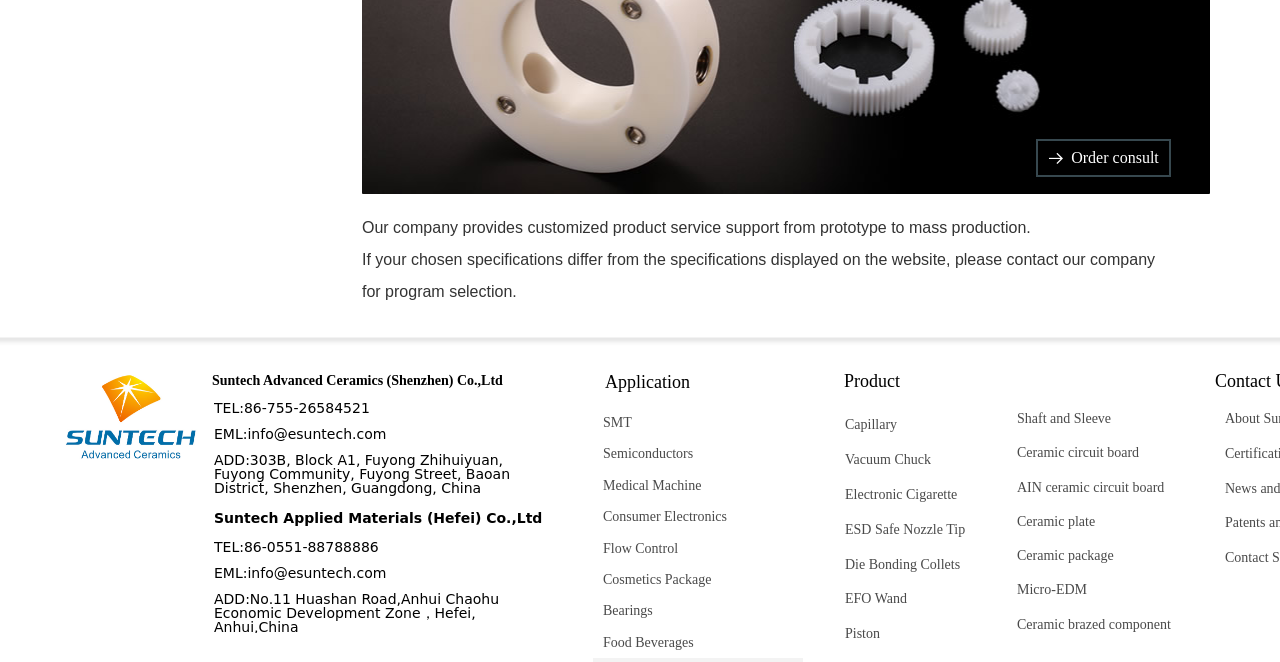Predict the bounding box coordinates of the UI element that matches this description: "Piston". The coordinates should be in the format [left, top, right, bottom] with each value between 0 and 1.

[0.652, 0.931, 0.793, 0.984]